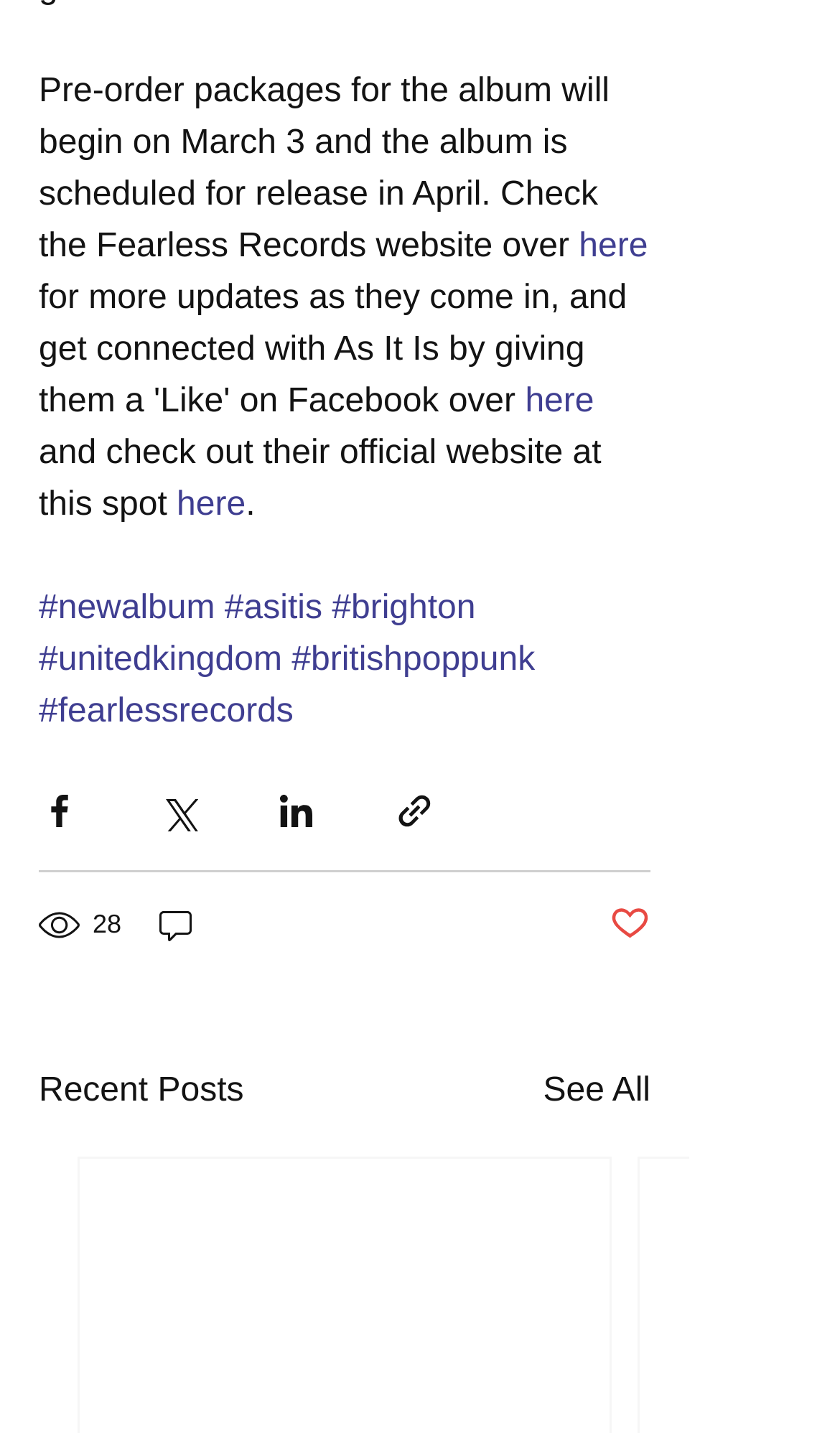Locate the bounding box of the UI element based on this description: "28". Provide four float numbers between 0 and 1 as [left, top, right, bottom].

[0.046, 0.629, 0.15, 0.661]